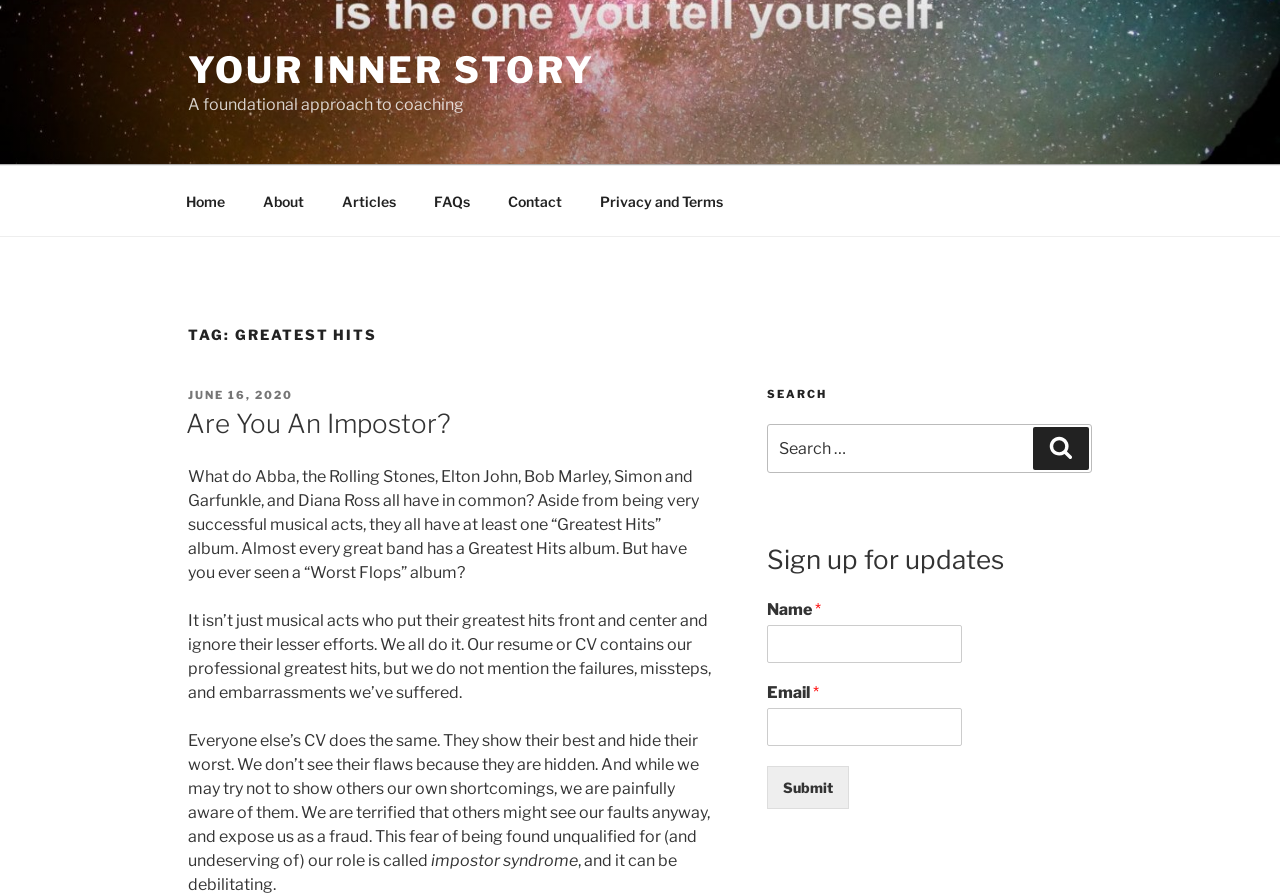Please determine the headline of the webpage and provide its content.

TAG: GREATEST HITS